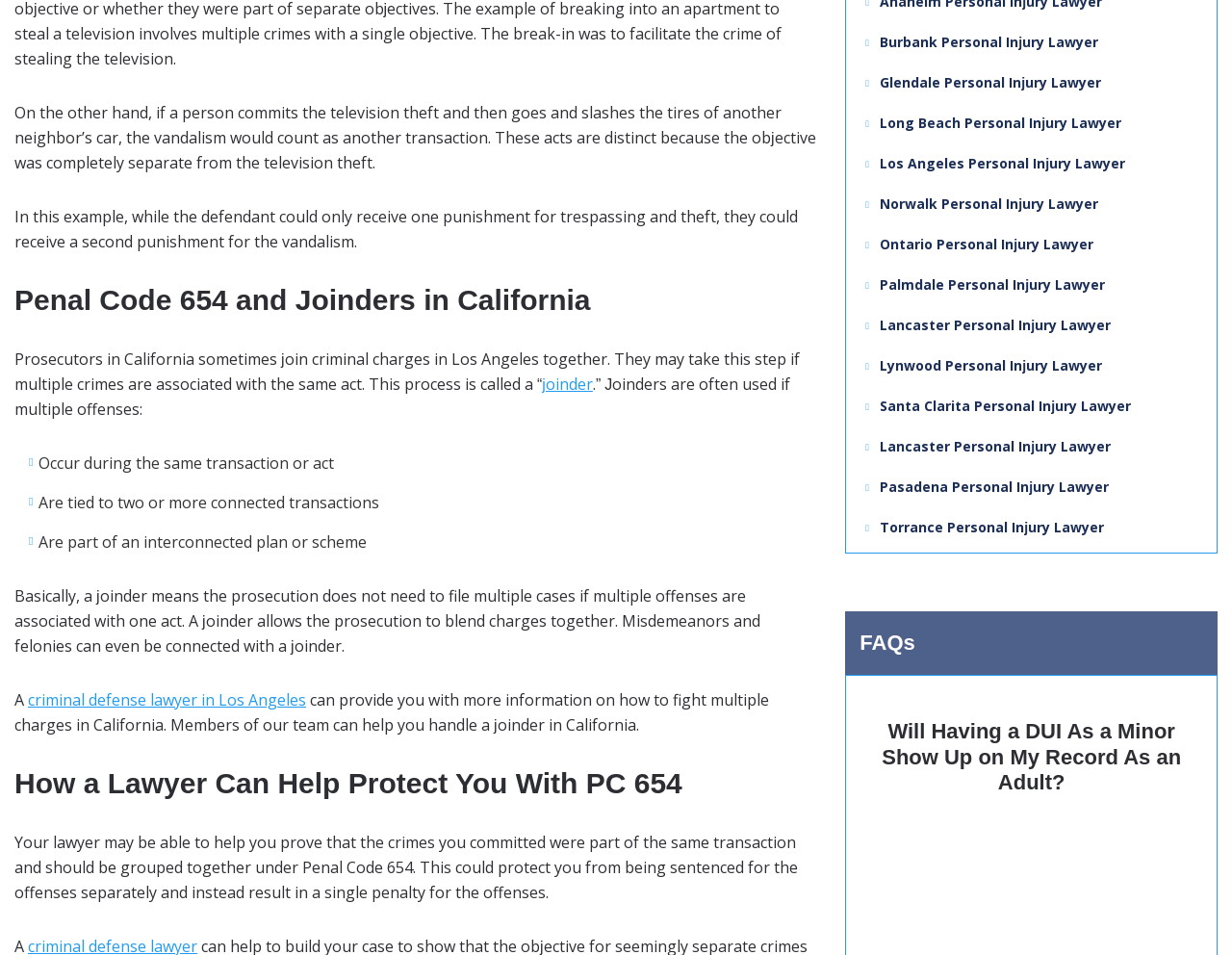Kindly determine the bounding box coordinates for the clickable area to achieve the given instruction: "Get information on personal injury lawyers in Burbank".

[0.703, 0.023, 0.972, 0.065]